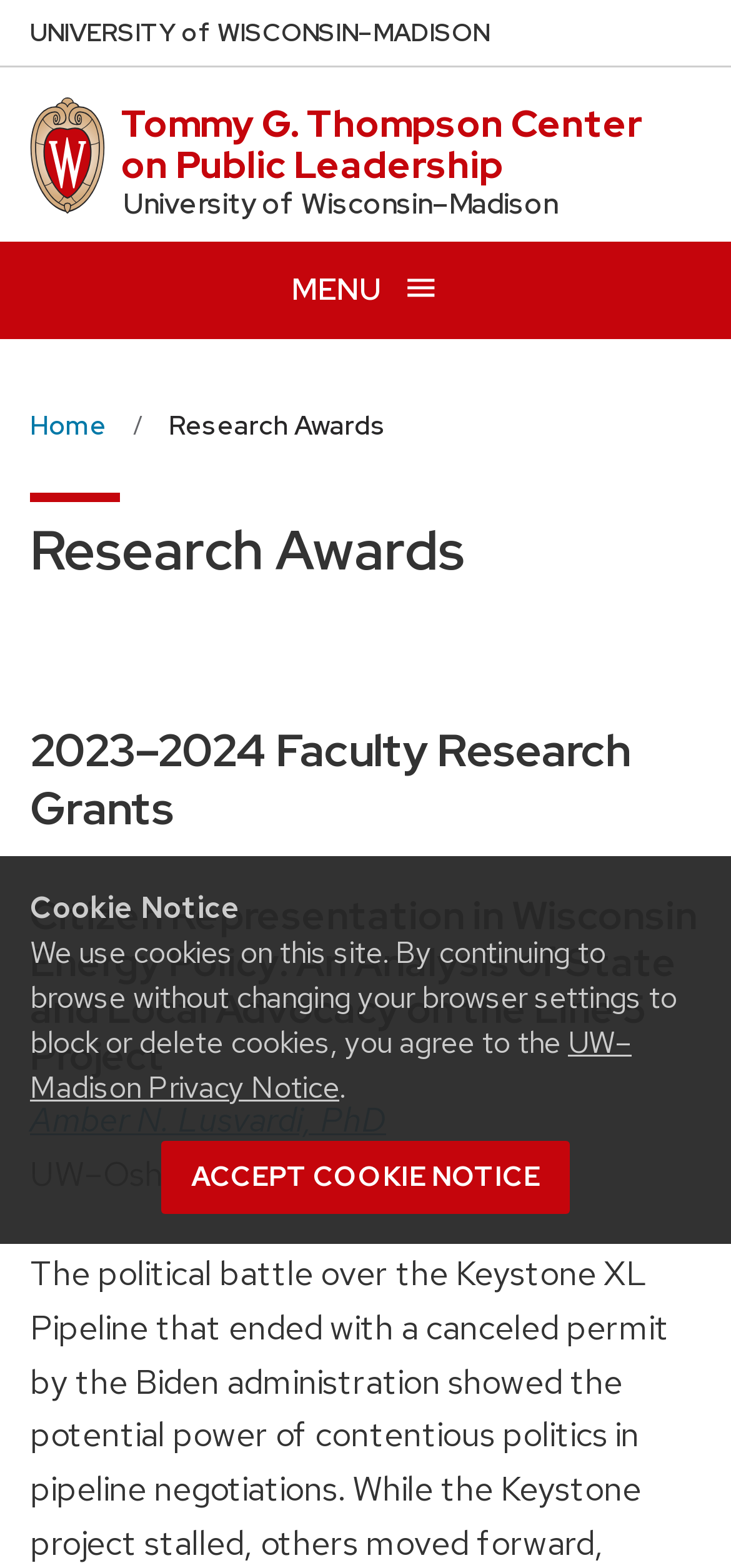How many research awards are listed on the page?
Please provide a single word or phrase in response based on the screenshot.

At least 2